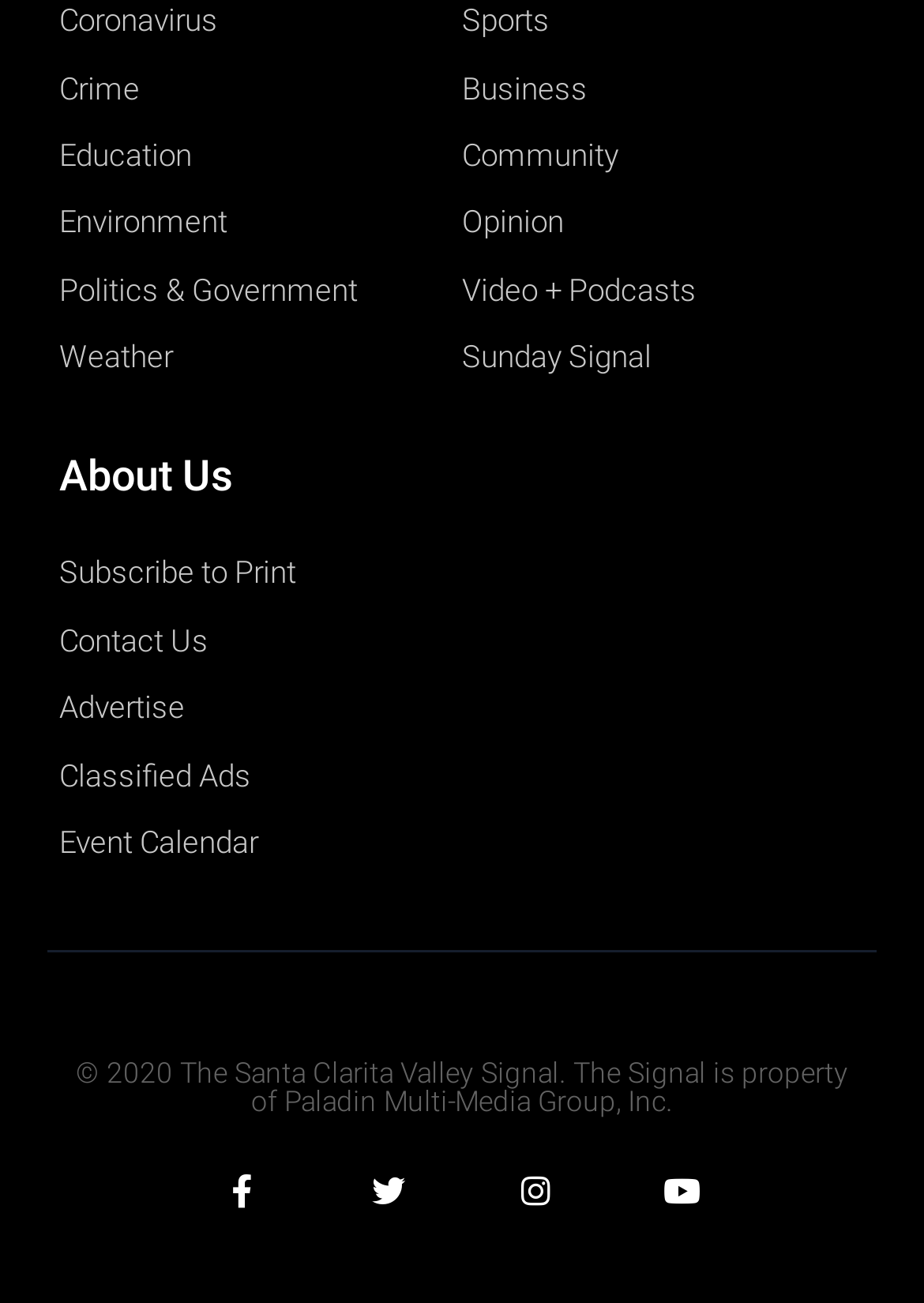Please identify the bounding box coordinates of the element on the webpage that should be clicked to follow this instruction: "Click on Crime". The bounding box coordinates should be given as four float numbers between 0 and 1, formatted as [left, top, right, bottom].

[0.064, 0.046, 0.5, 0.089]